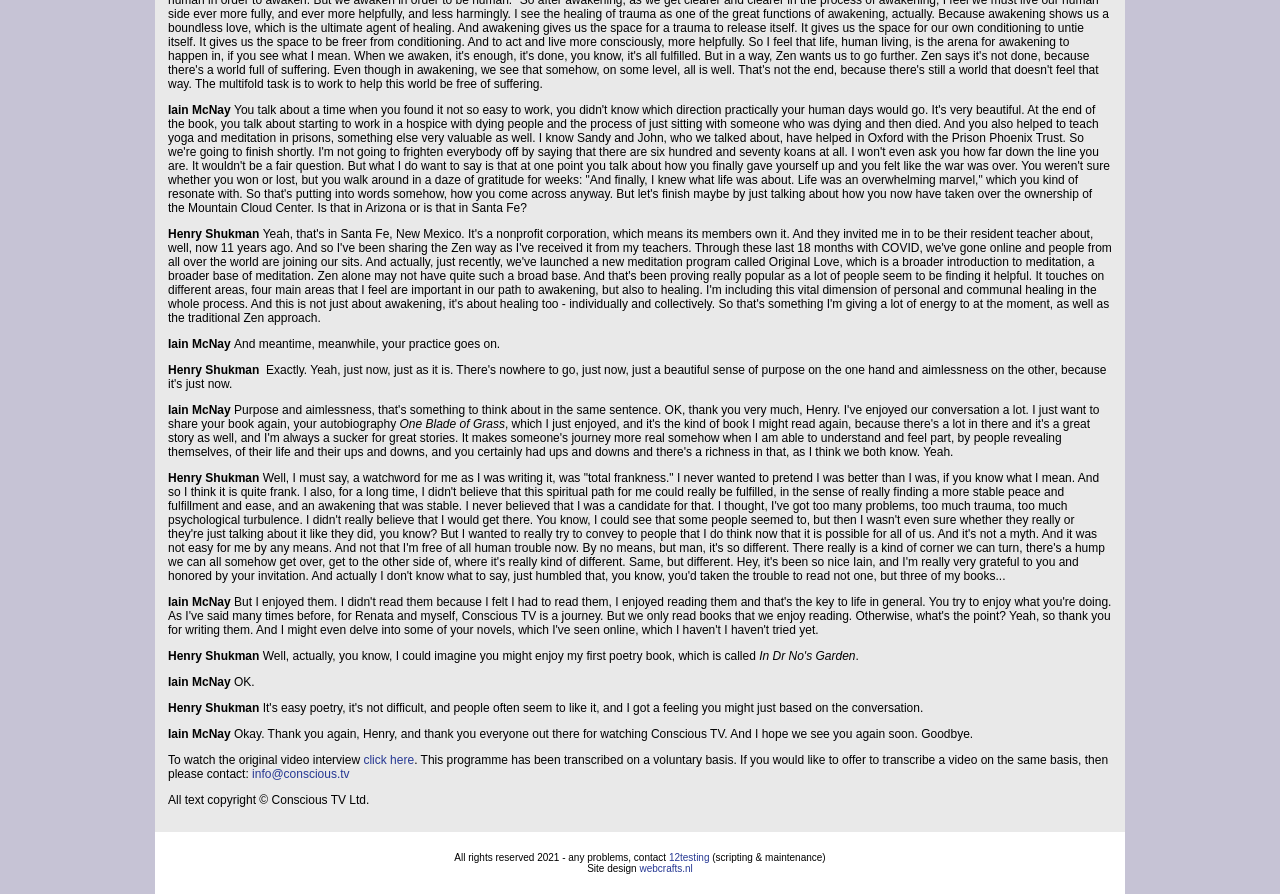Given the element description click here, predict the bounding box coordinates for the UI element in the webpage screenshot. The format should be (top-left x, top-left y, bottom-right x, bottom-right y), and the values should be between 0 and 1.

[0.284, 0.842, 0.324, 0.858]